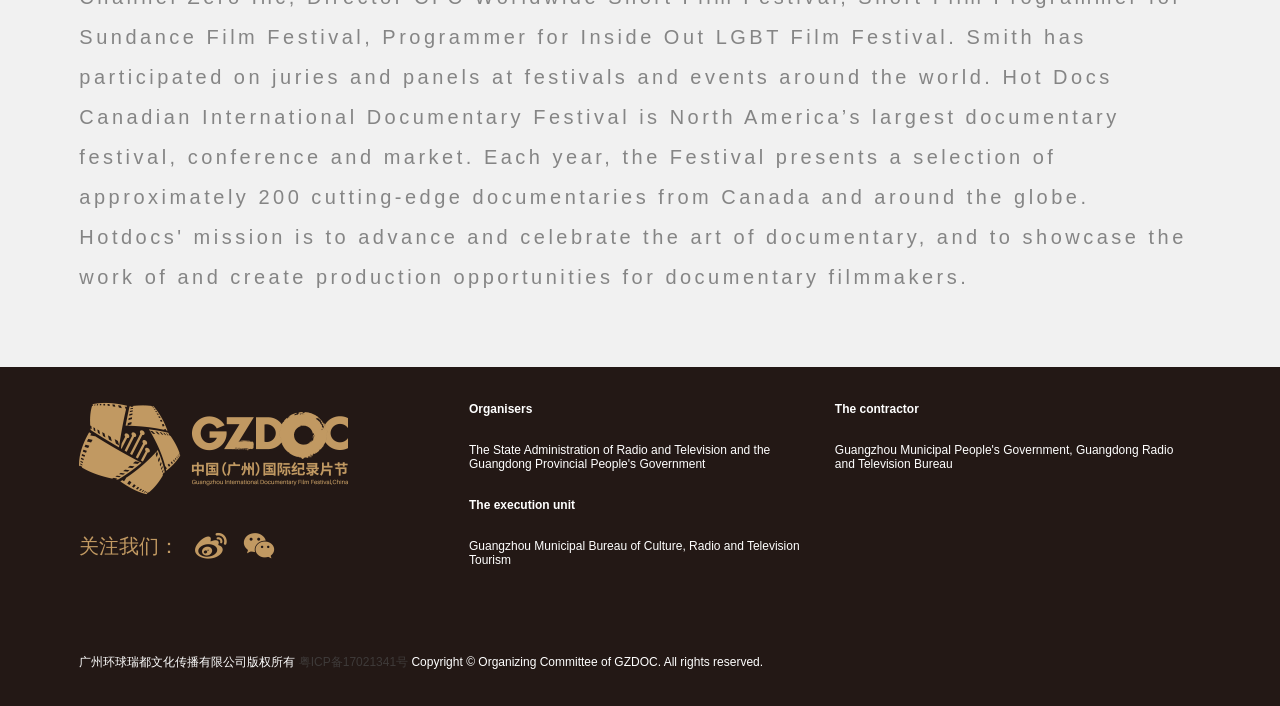What is the location of the event?
From the screenshot, supply a one-word or short-phrase answer.

Guangzhou